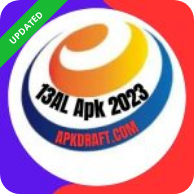Explain the image in a detailed way.

The image features the logo for the "13AL Apk 2023," prominently displayed within a vibrant circular design. The logo is characterized by a swirling pattern of orange, yellow, and blue shades against a striking red and purple background. Overlaying the design is a green banner labeled "UPDATED," indicating the most recent version of the application. Beneath the logo, the text "apkdraft.com" is featured, suggesting the source or website for downloading the APK. This image represents the latest version of the 13AL app, showcasing its update and featuring a visually engaging aesthetic.